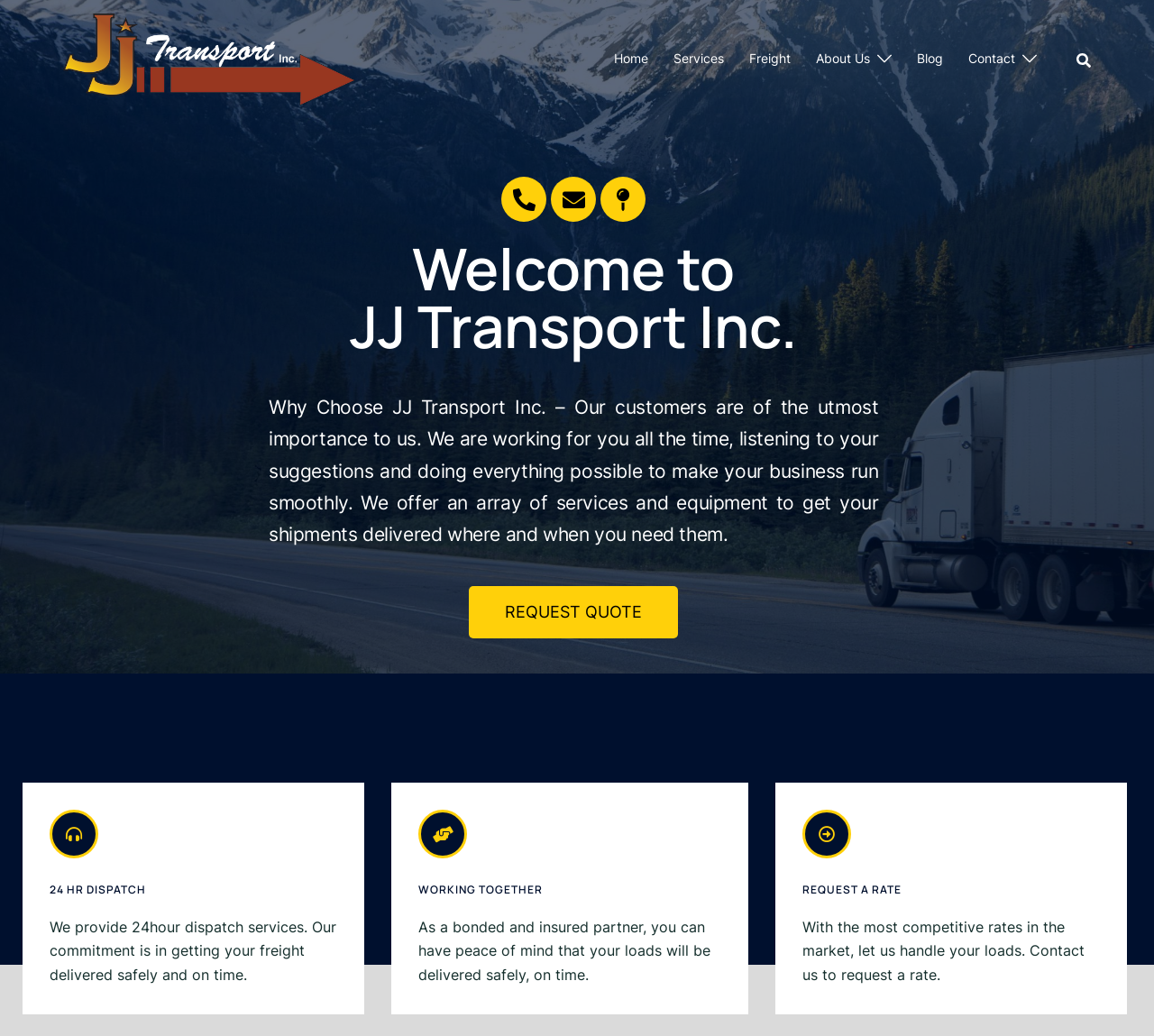Given the element description: "Contact", predict the bounding box coordinates of this UI element. The coordinates must be four float numbers between 0 and 1, given as [left, top, right, bottom].

[0.839, 0.046, 0.88, 0.066]